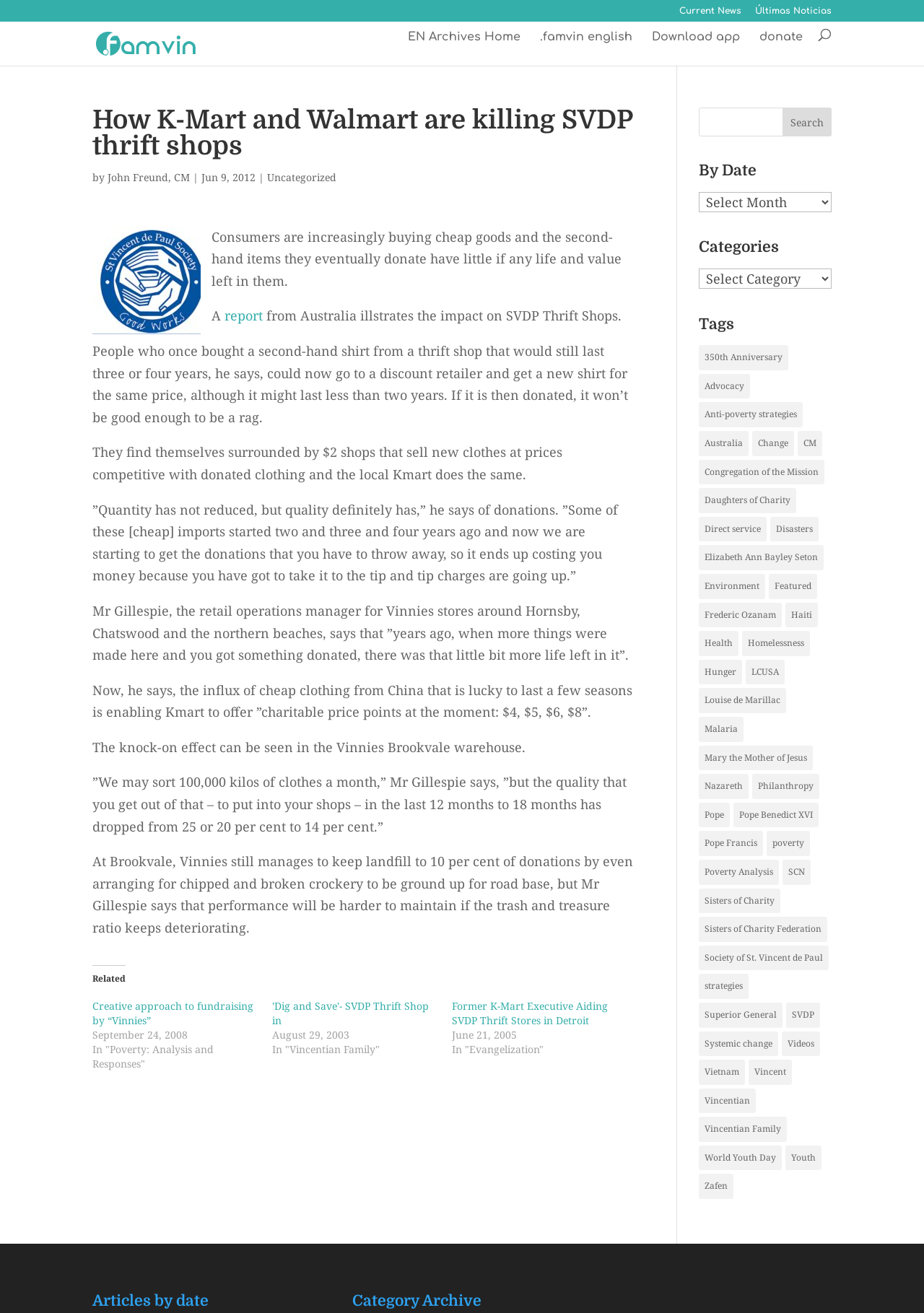Provide your answer to the question using just one word or phrase: What is the name of the retail operations manager mentioned in the article?

Mr Gillespie